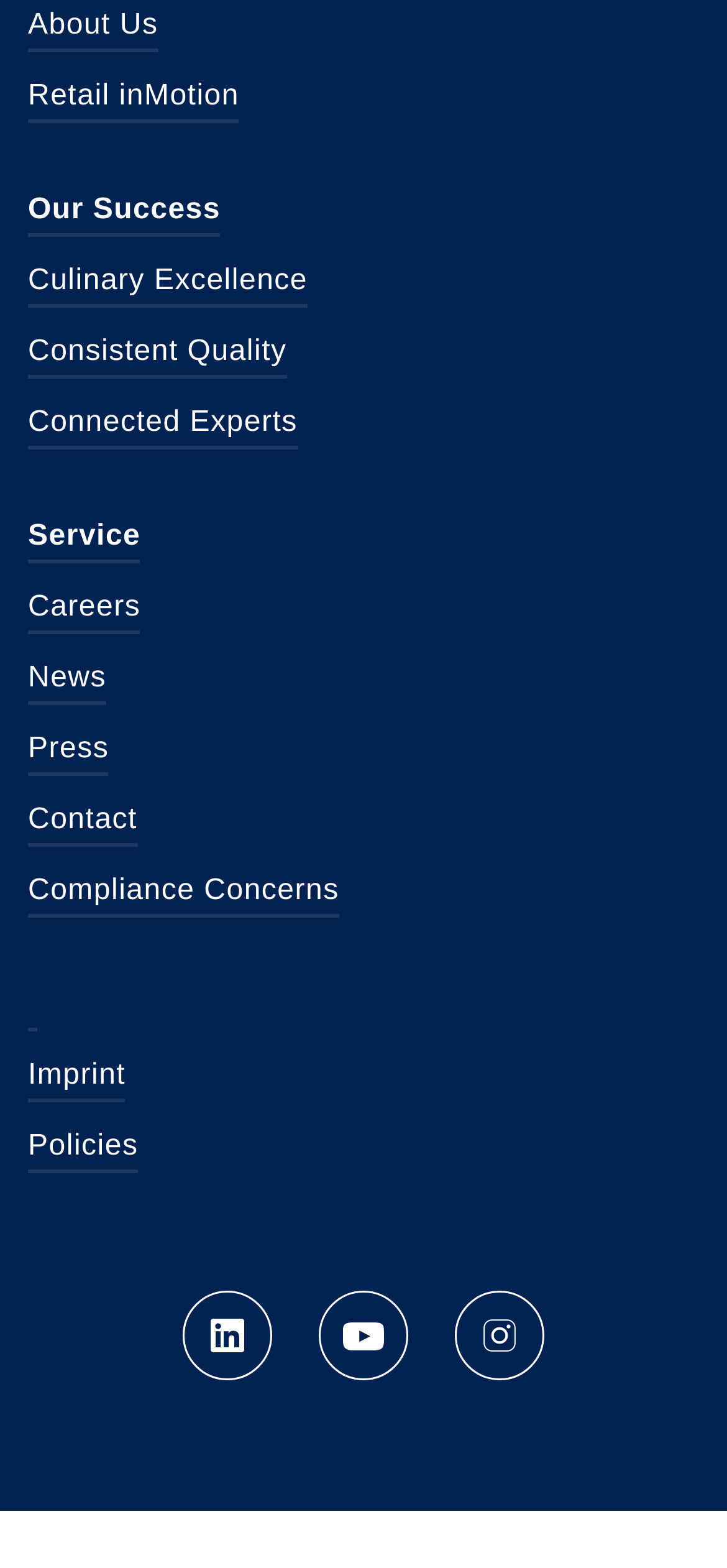Please mark the clickable region by giving the bounding box coordinates needed to complete this instruction: "check LinkedIn profile".

[0.251, 0.823, 0.374, 0.88]